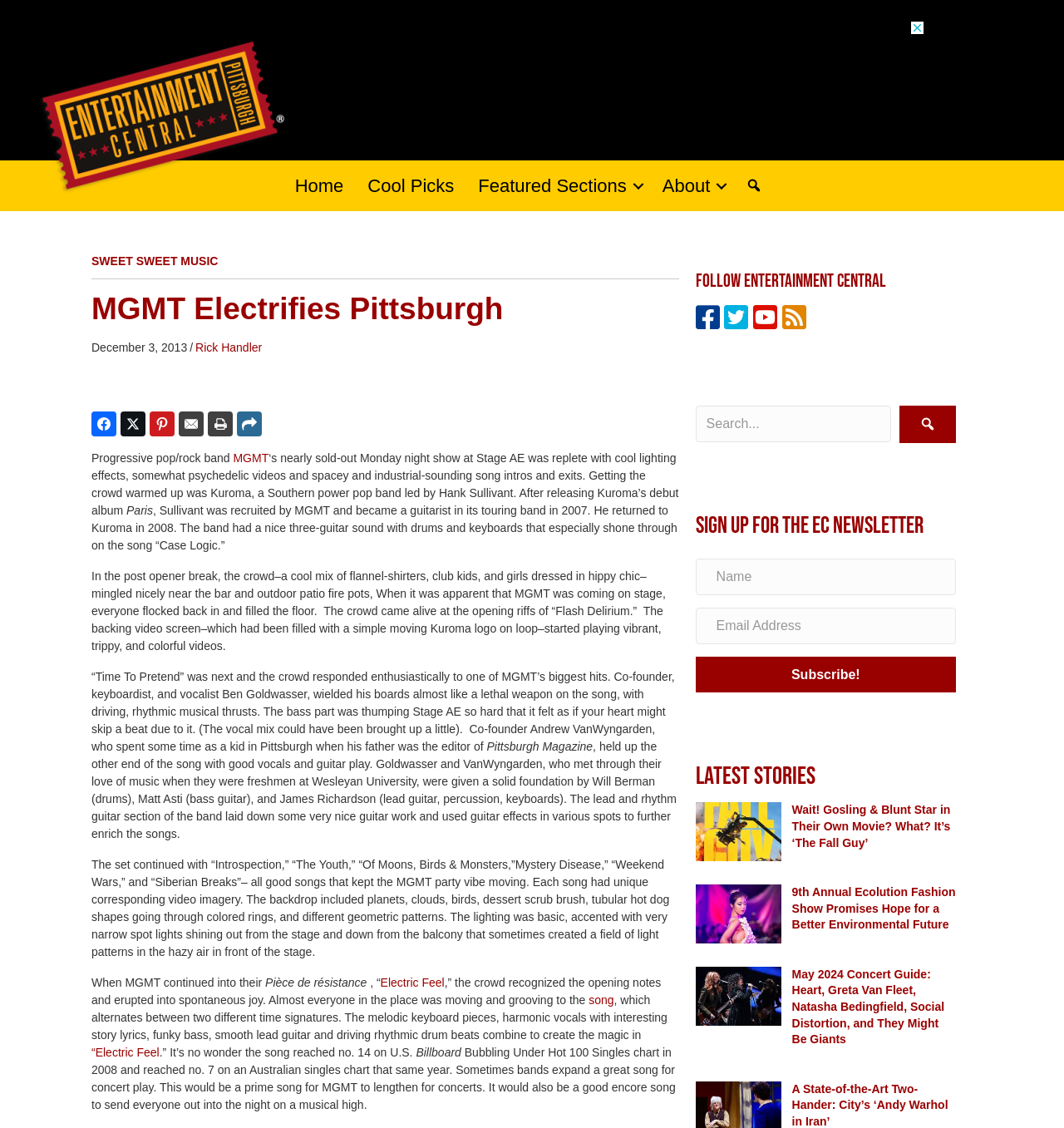Determine the bounding box coordinates of the region to click in order to accomplish the following instruction: "Subscribe to the EC Newsletter". Provide the coordinates as four float numbers between 0 and 1, specifically [left, top, right, bottom].

[0.654, 0.582, 0.898, 0.614]